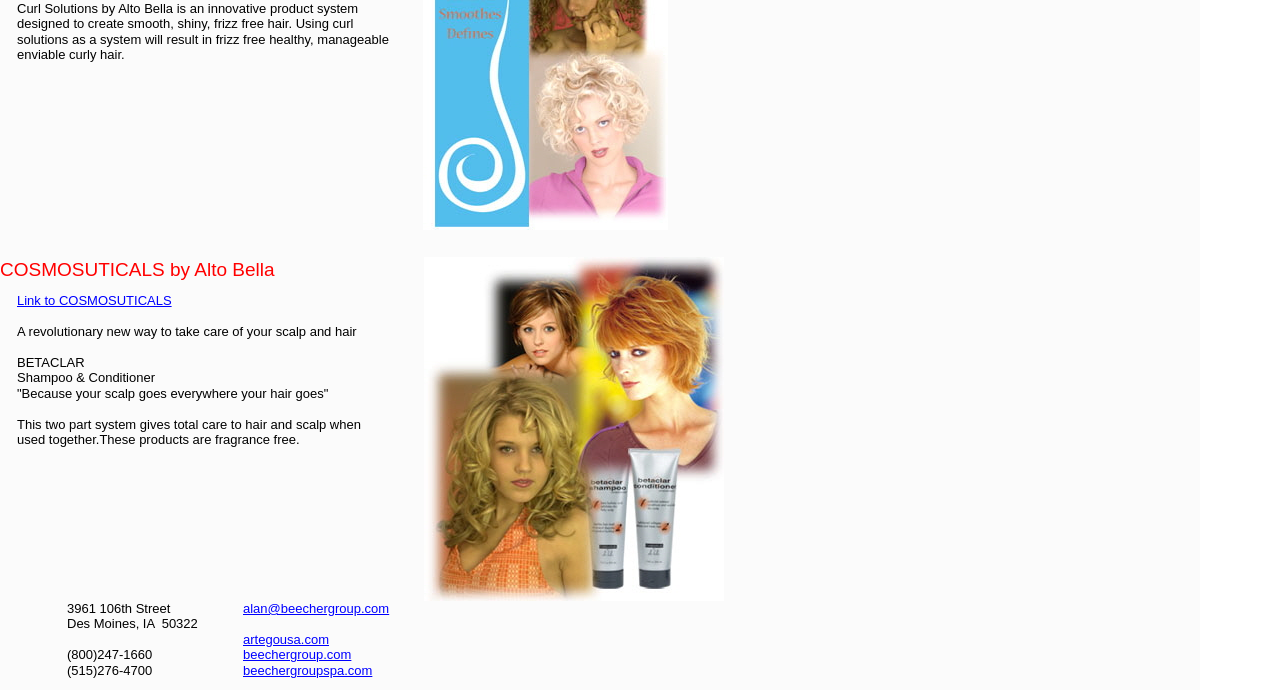What is the name of the shampoo and conditioner system?
Look at the screenshot and provide an in-depth answer.

The name of the shampoo and conditioner system can be found in the StaticText element 'BETACLAR' which is located above the description 'Shampoo & Conditioner'.